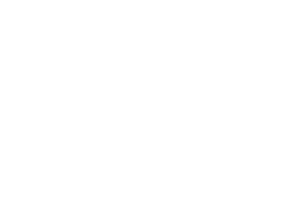What kind of environments are the products certified for?
Answer with a single word or short phrase according to what you see in the image.

Potentially explosive environments